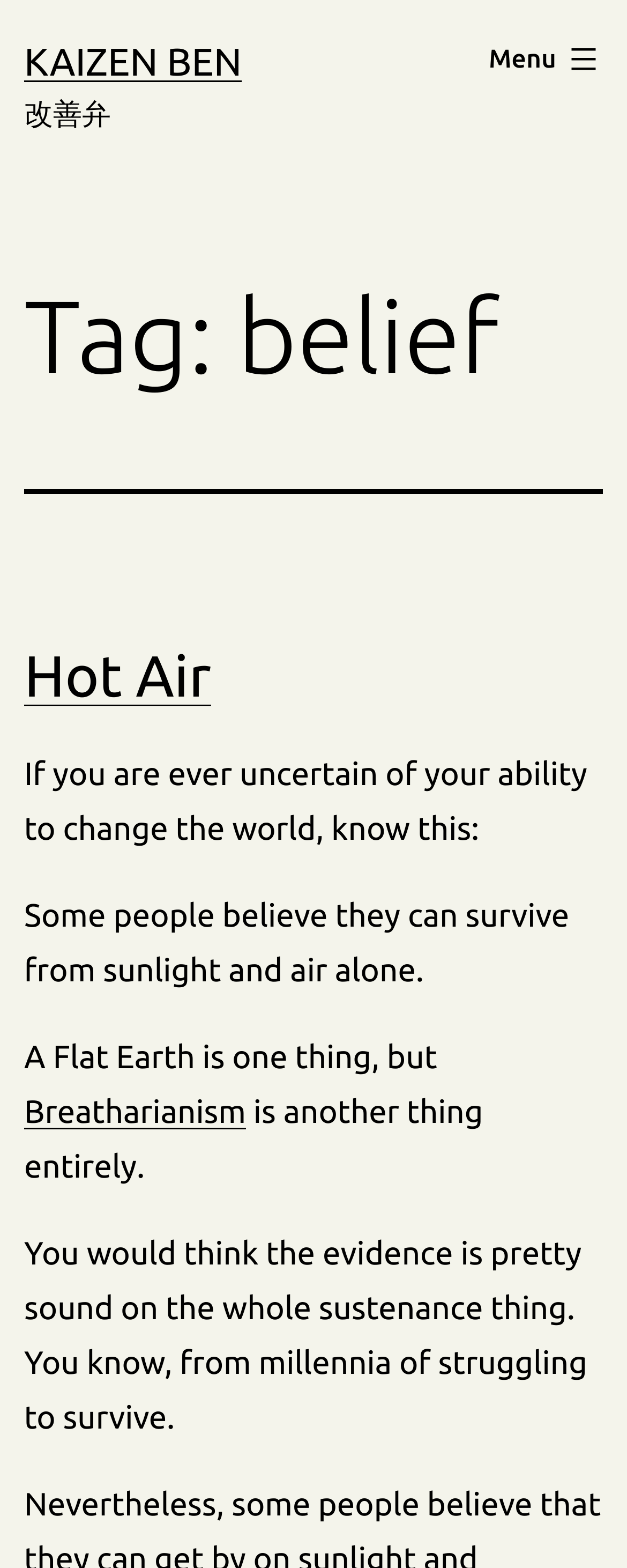How many links are there in the webpage?
Look at the image and respond with a single word or a short phrase.

3